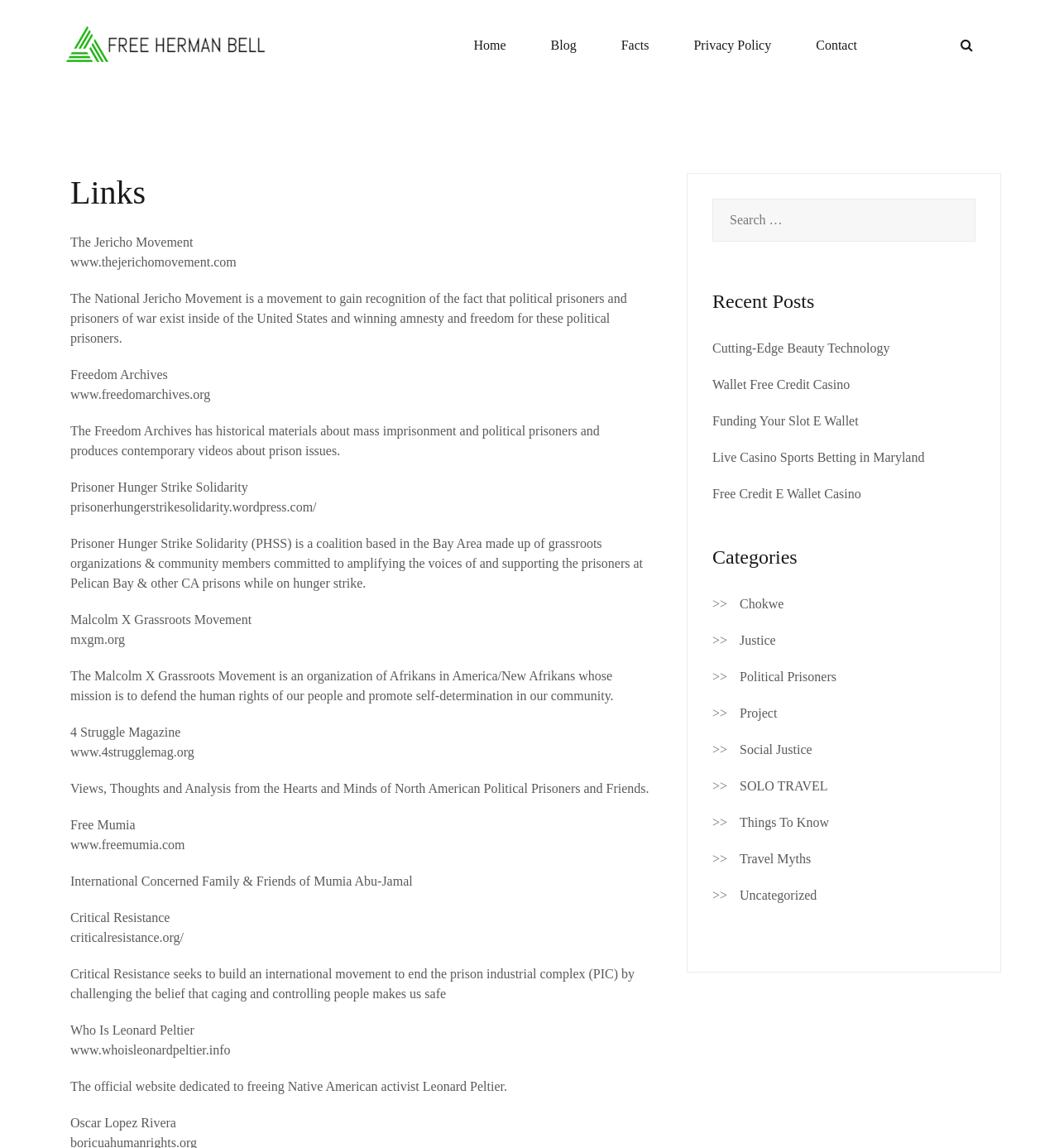Can you identify the bounding box coordinates of the clickable region needed to carry out this instruction: 'Visit the 'Facts' page'? The coordinates should be four float numbers within the range of 0 to 1, stated as [left, top, right, bottom].

[0.586, 0.031, 0.613, 0.048]